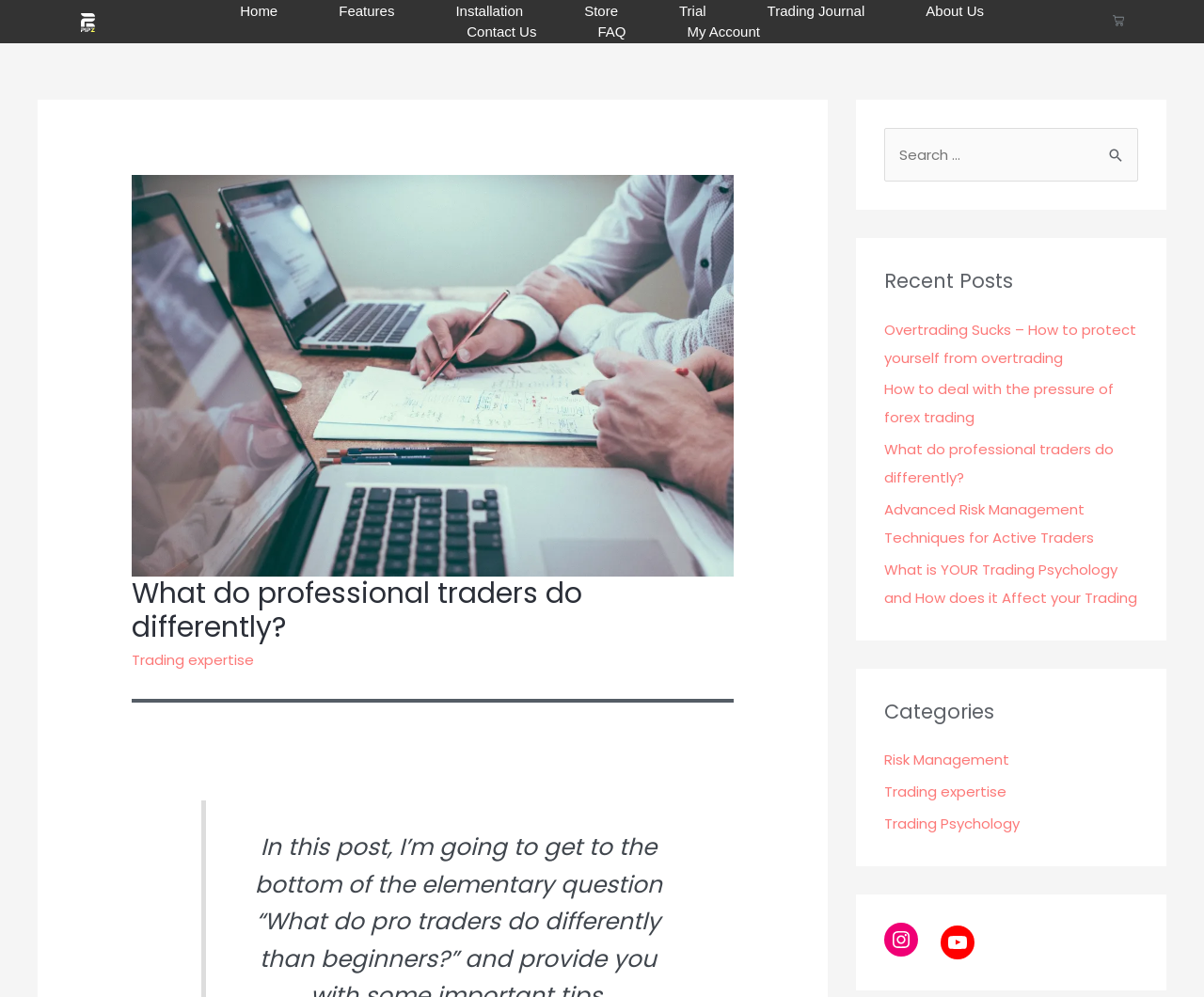Please extract the primary headline from the webpage.

What do professional traders do differently?